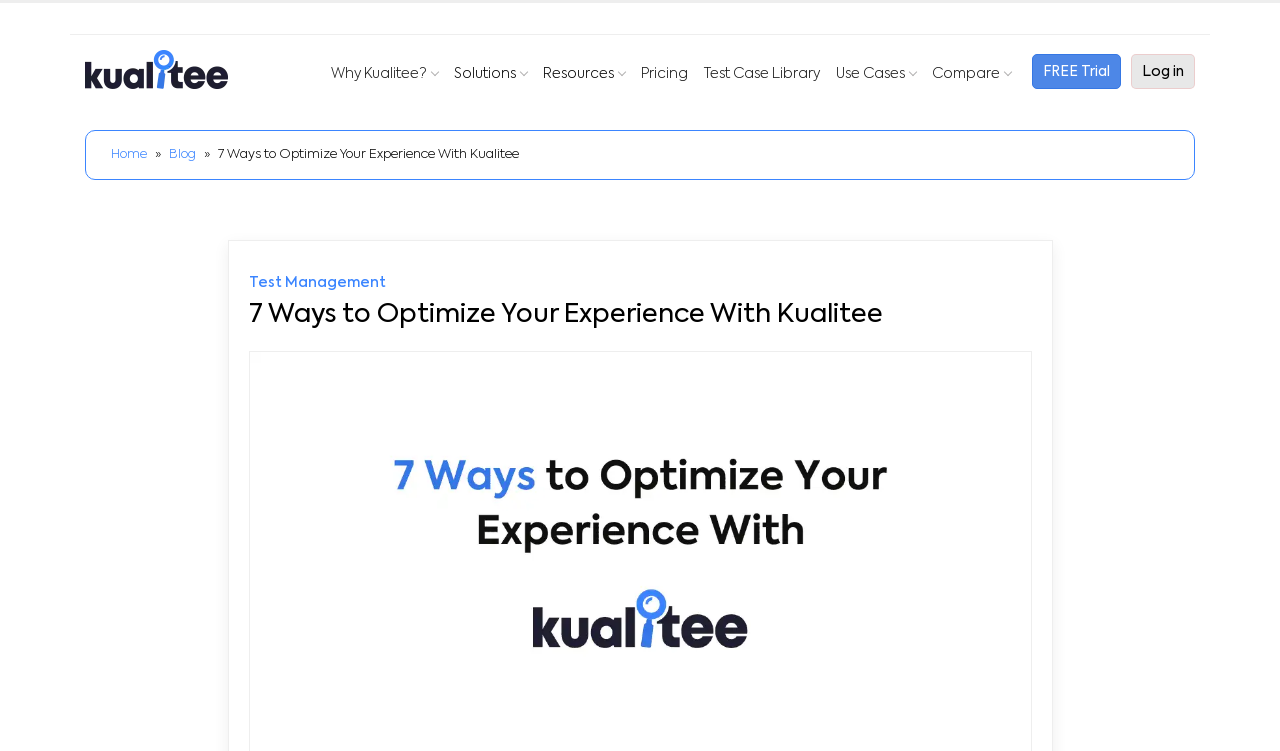Please provide a detailed answer to the question below based on the screenshot: 
What is the relationship between 'Test Management' and 'Kualitee'?

The link 'Test Management' is present on the webpage, and it is likely that Kualitee offers test management as a feature or service, given the context of the webpage and the presence of other related links.